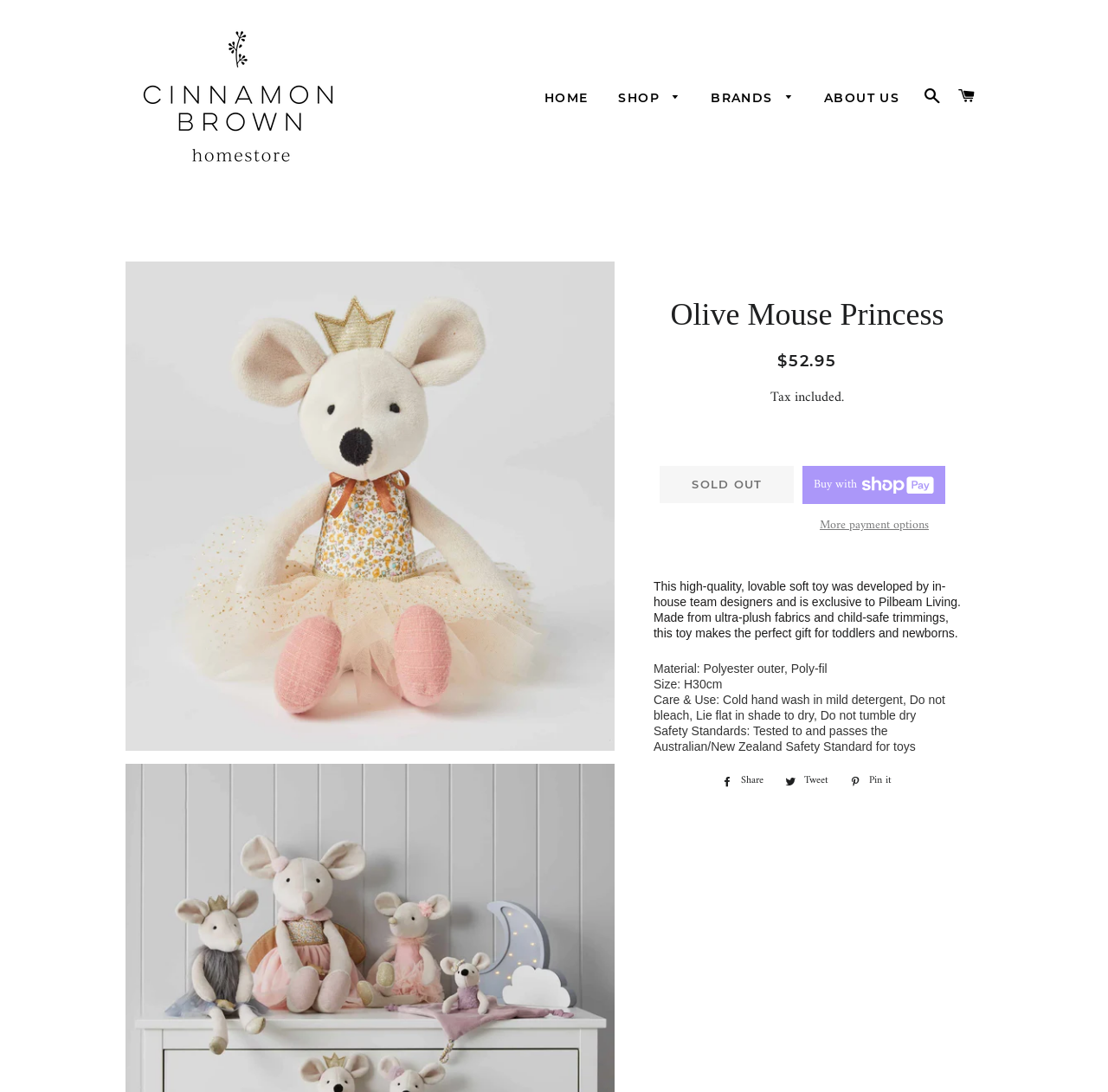From the given element description: "Share Share on Facebook", find the bounding box for the UI element. Provide the coordinates as four float numbers between 0 and 1, in the order [left, top, right, bottom].

[0.644, 0.706, 0.697, 0.724]